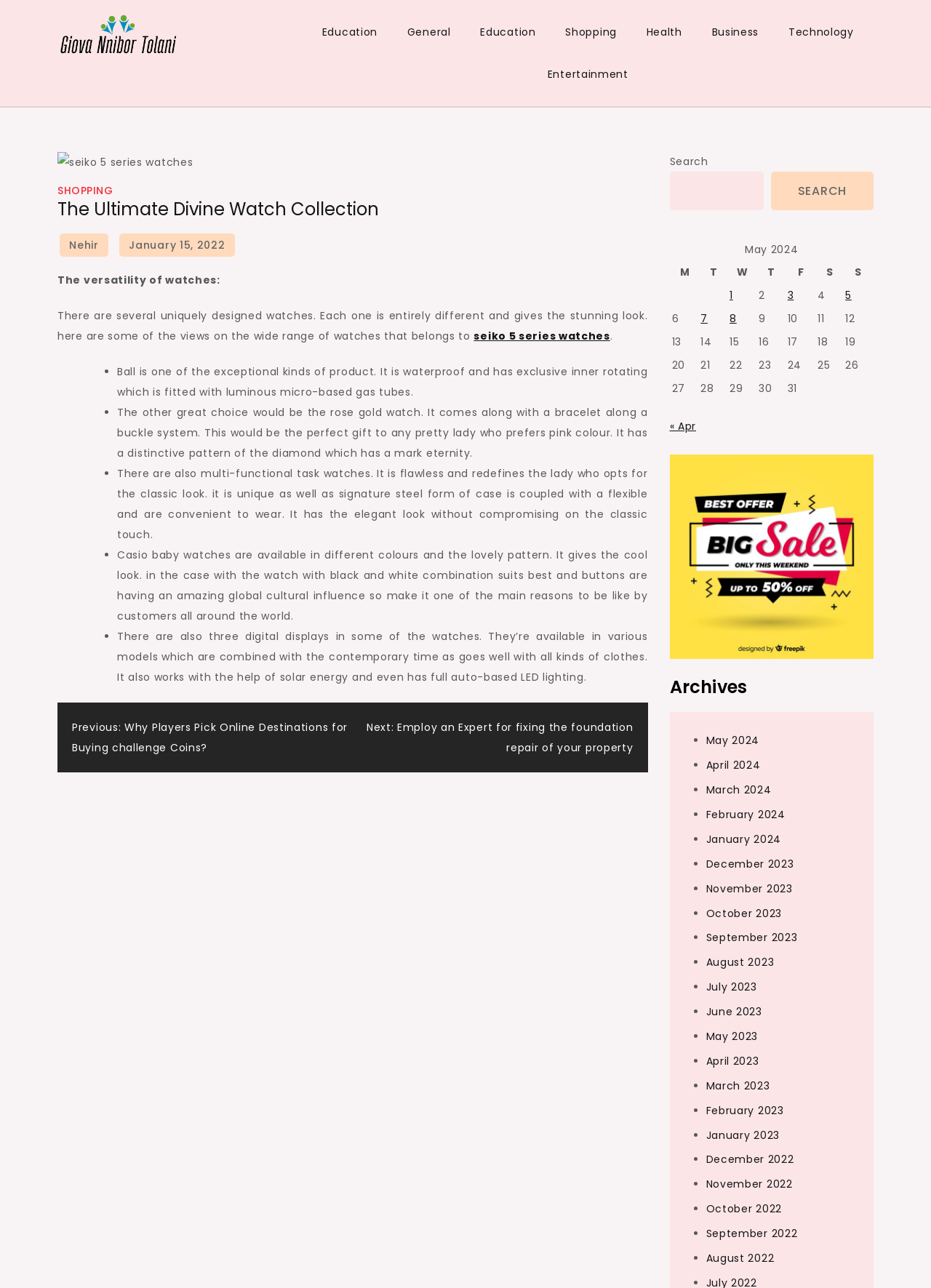Identify the bounding box of the HTML element described here: "January 15, 2022January 19, 2022". Provide the coordinates as four float numbers between 0 and 1: [left, top, right, bottom].

[0.128, 0.181, 0.252, 0.199]